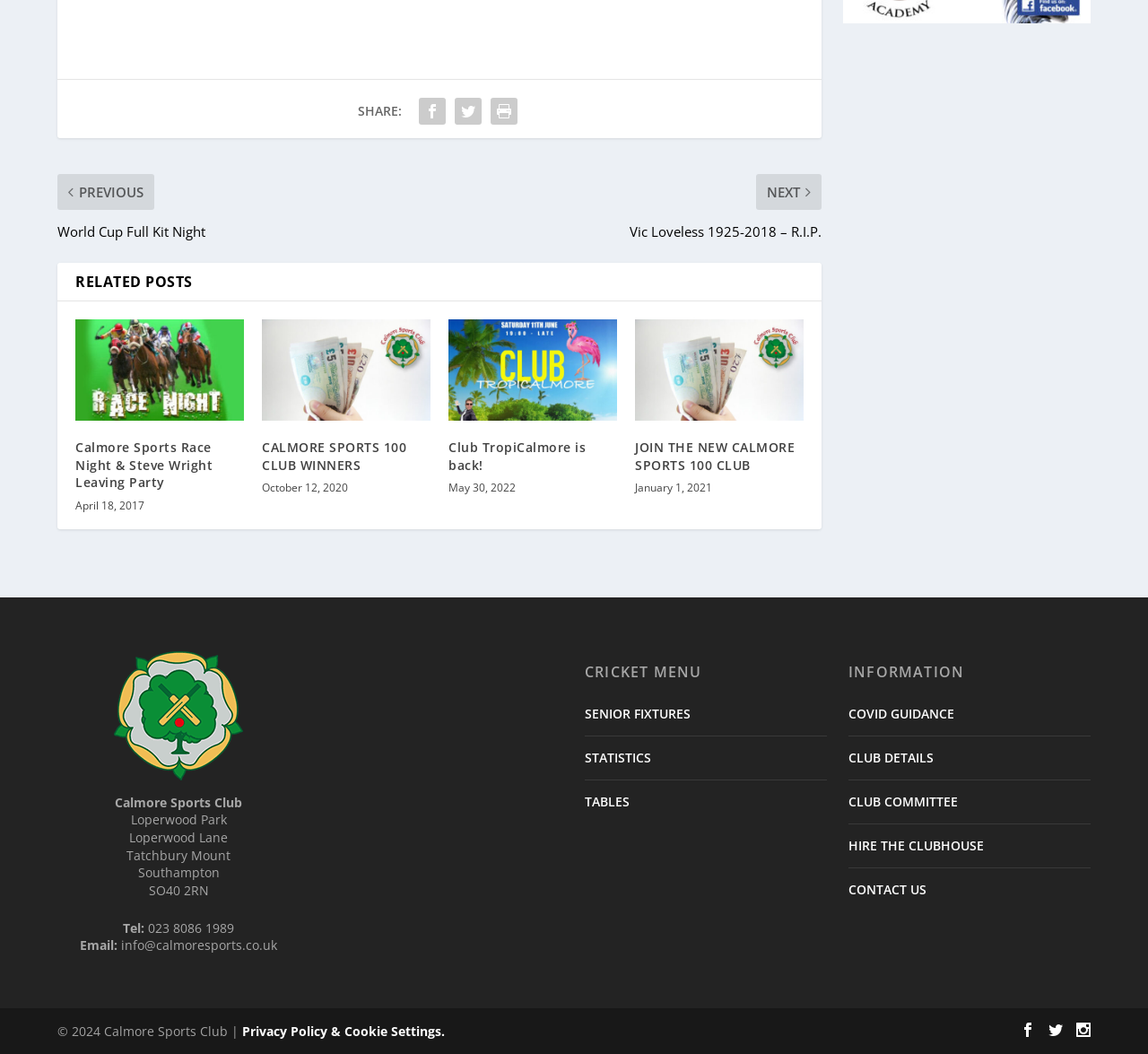Given the description of the UI element: "Hire The Clubhouse", predict the bounding box coordinates in the form of [left, top, right, bottom], with each value being a float between 0 and 1.

[0.739, 0.794, 0.857, 0.81]